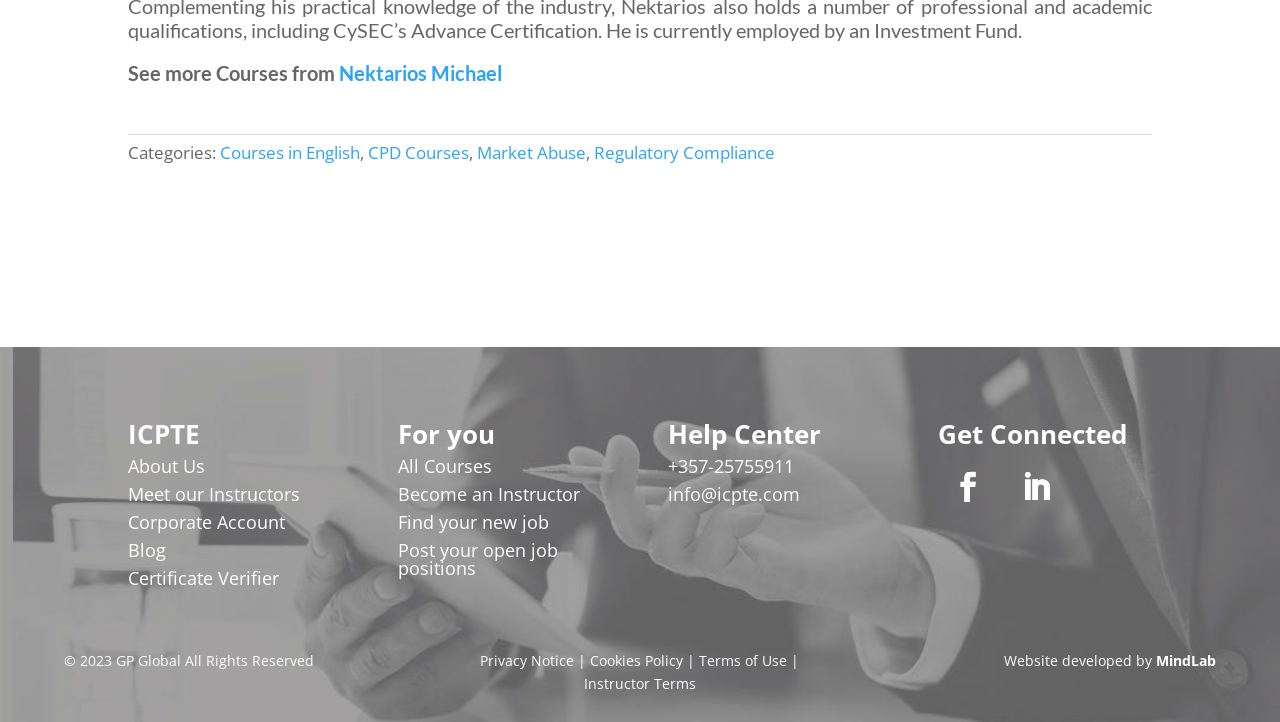Please respond to the question using a single word or phrase:
Who developed the website?

MindLab